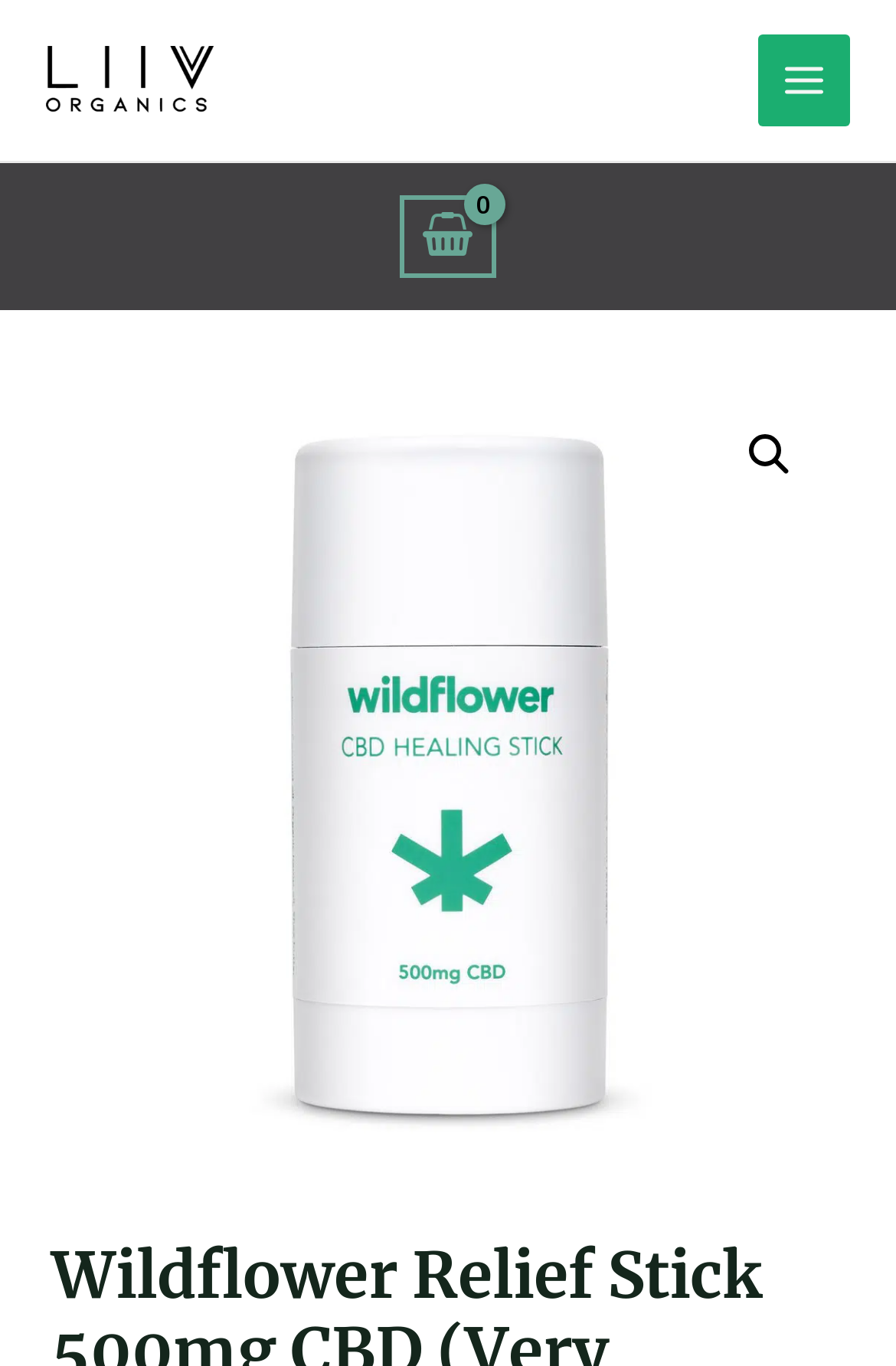Predict the bounding box coordinates for the UI element described as: "Menu". The coordinates should be four float numbers between 0 and 1, presented as [left, top, right, bottom].

None